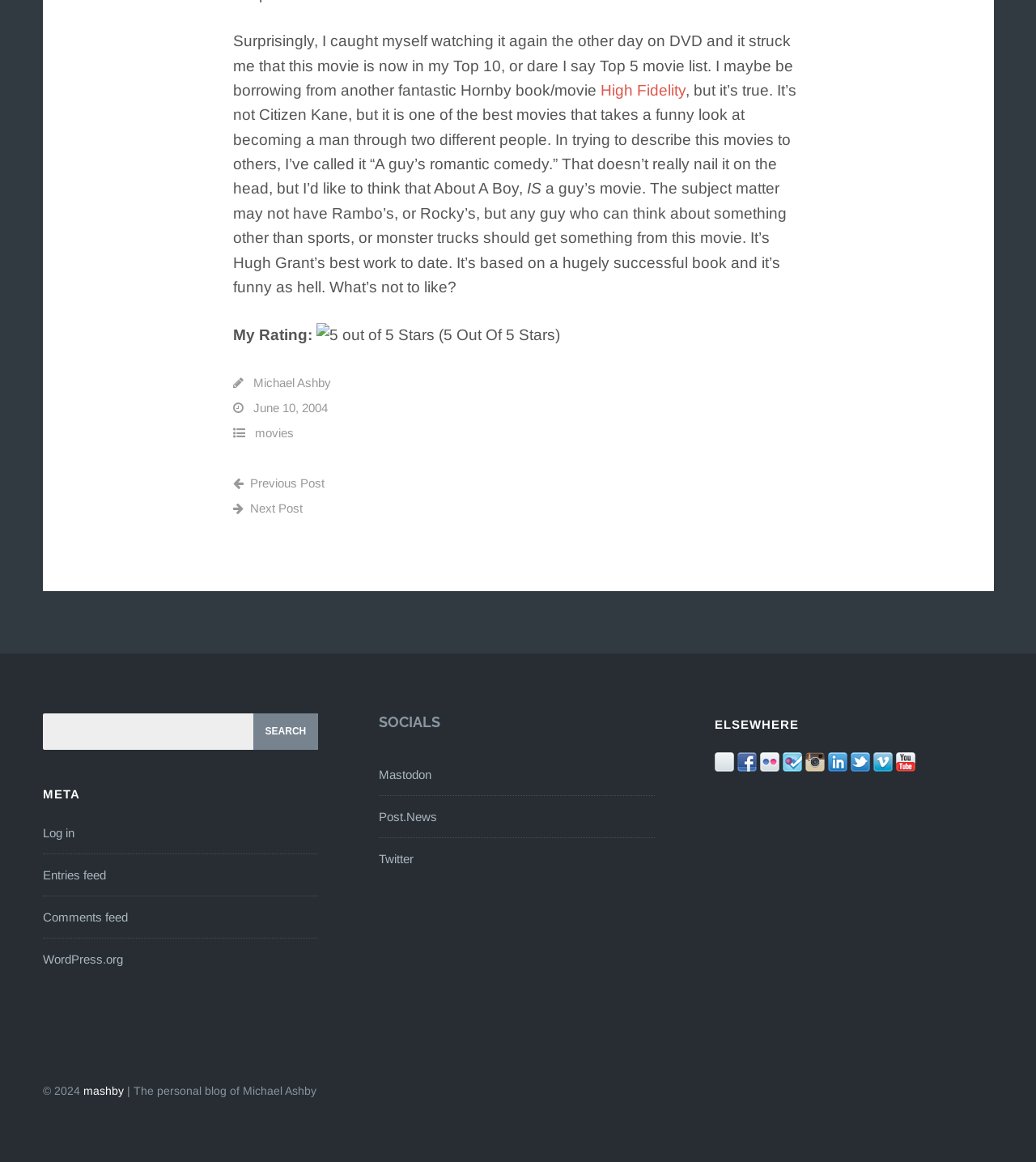Answer the question using only one word or a concise phrase: What is the date of the blog post?

June 10, 2004